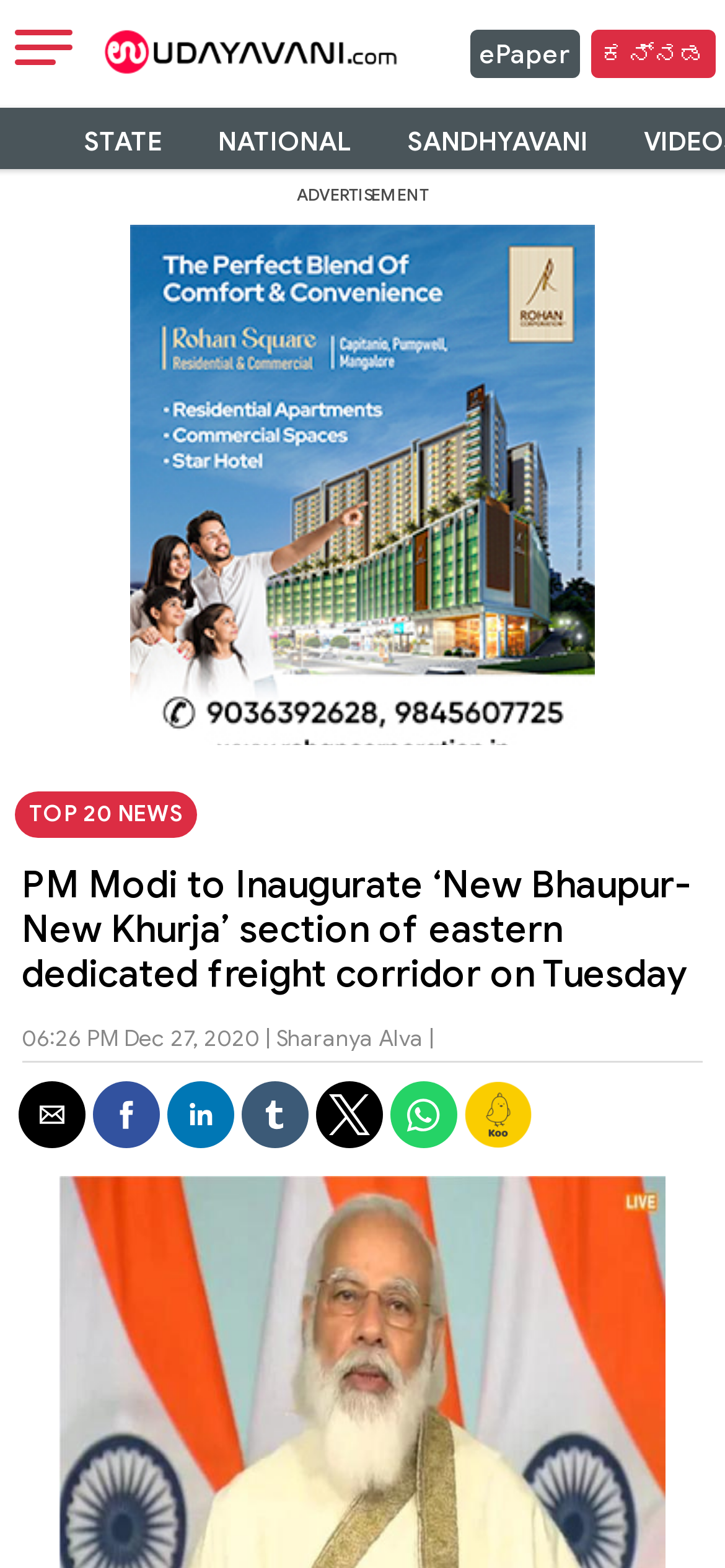Locate the bounding box coordinates of the element I should click to achieve the following instruction: "Read the top 20 news".

[0.02, 0.505, 0.273, 0.534]